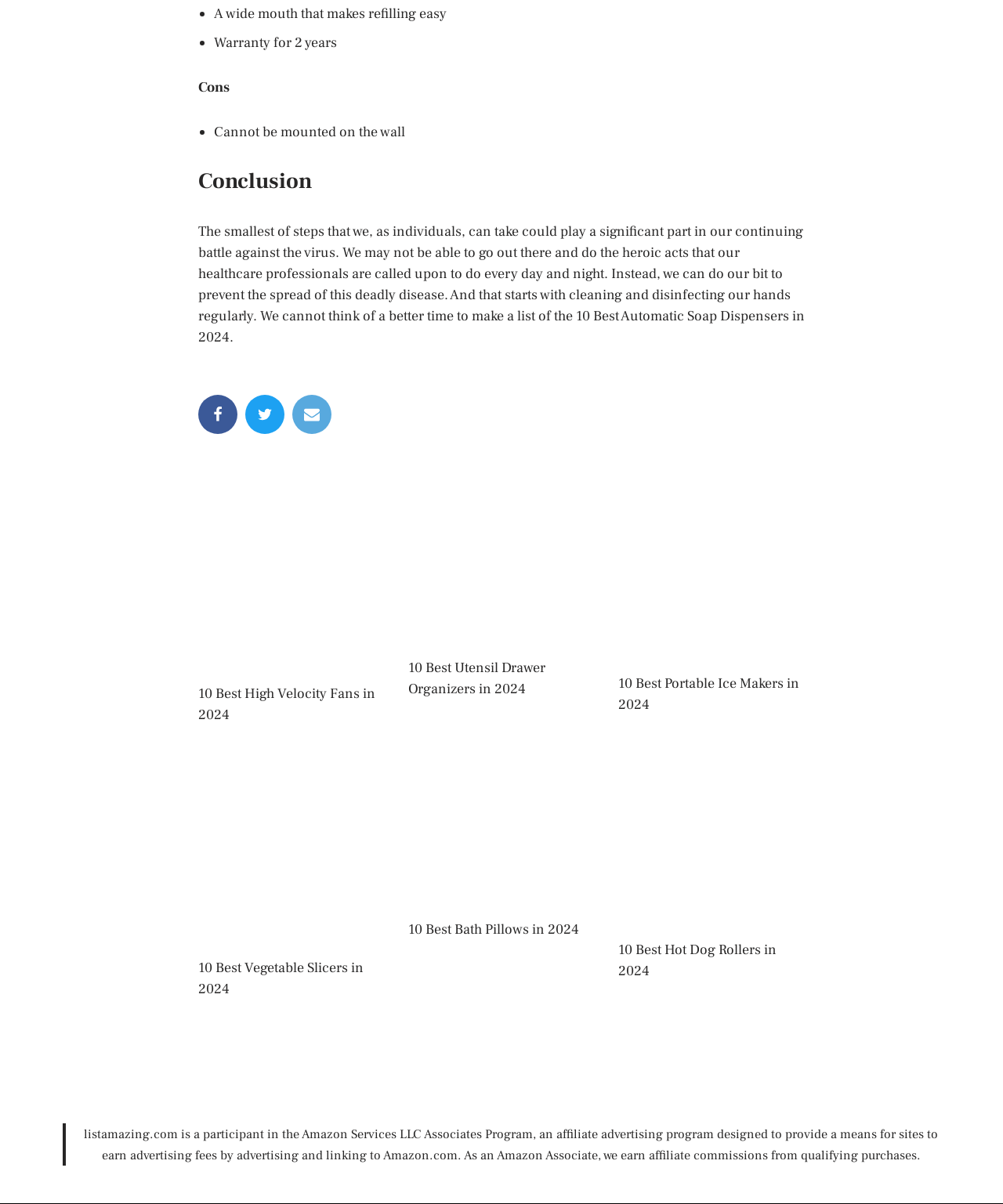What is the brand name of the first product mentioned?
Please answer the question as detailed as possible based on the image.

The first product mentioned on the webpage is Lasko, which is a brand name. It is mentioned along with an image and a link to the product.